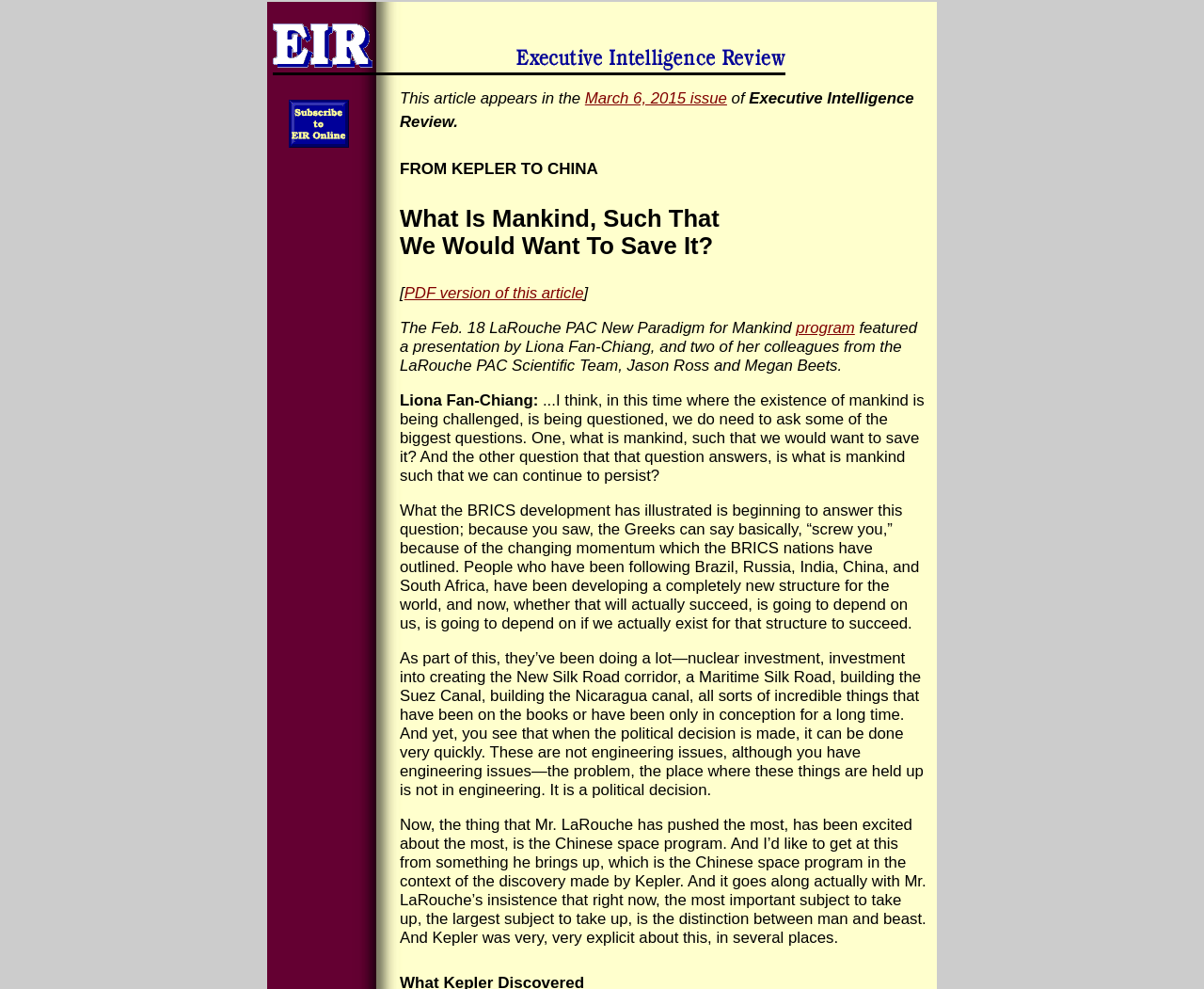What is the name of the space program mentioned in the article?
Please use the visual content to give a single word or phrase answer.

Chinese space program